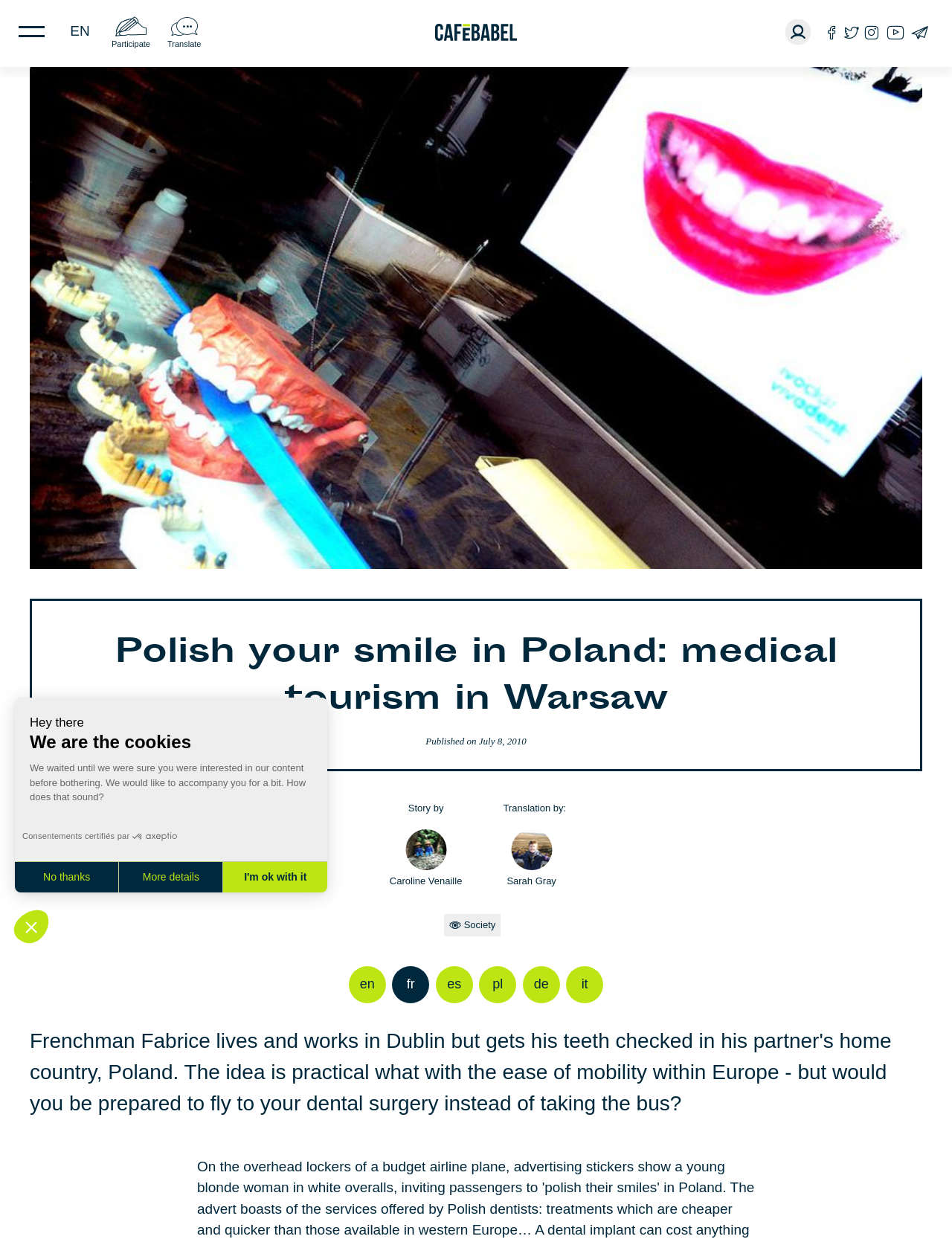Identify the bounding box coordinates for the element you need to click to achieve the following task: "Change language to Spanish". The coordinates must be four float values ranging from 0 to 1, formatted as [left, top, right, bottom].

[0.458, 0.778, 0.497, 0.808]